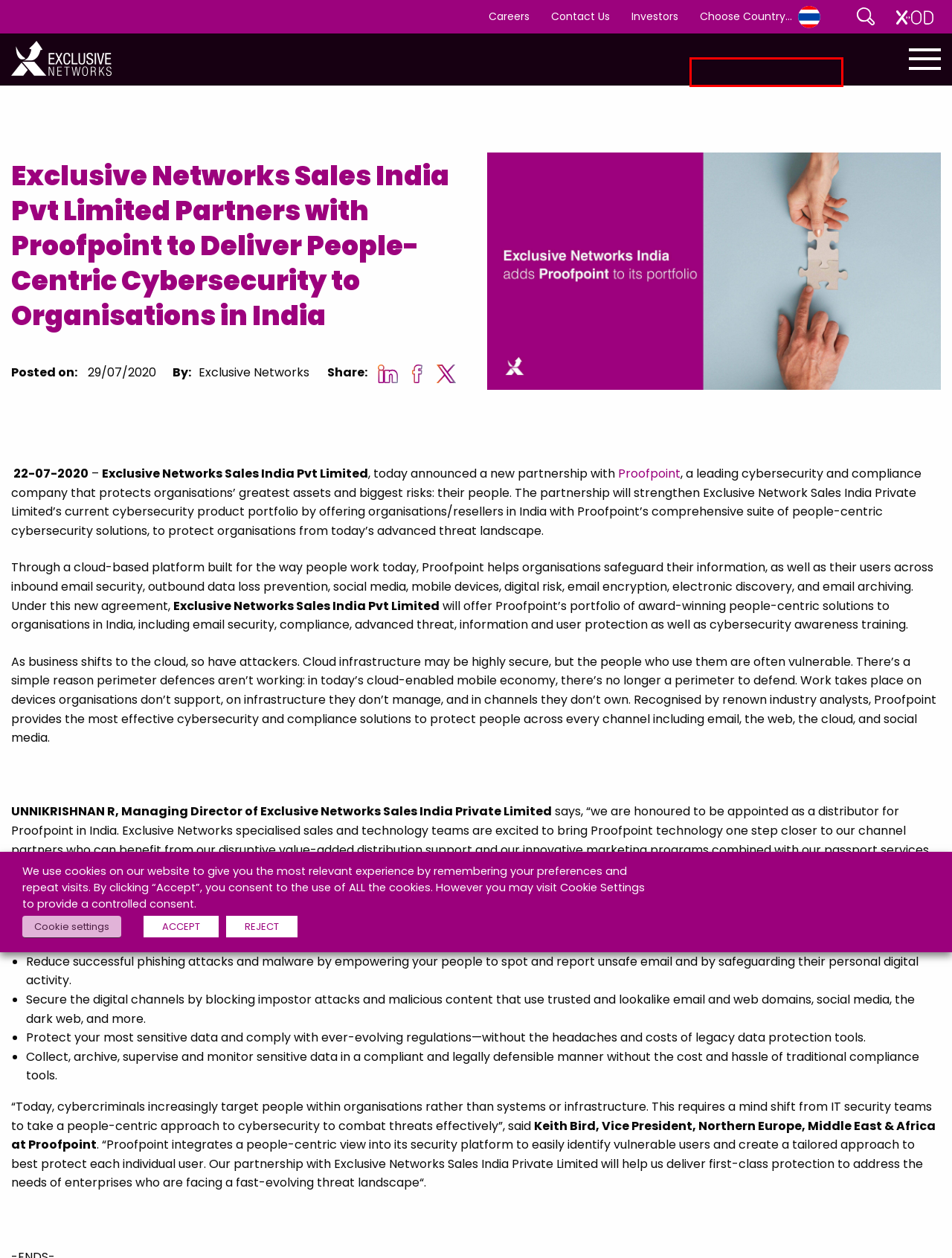You are presented with a screenshot of a webpage containing a red bounding box around an element. Determine which webpage description best describes the new webpage after clicking on the highlighted element. Here are the candidates:
A. Contact Local - Exclusive Networks - Thailand
B. Global Locations - Exclusive Networks - Thailand
C. Nós somos Exclusive Networks
D. Exclusive Networks Investor Relations
E. Vi er Exclusive Networks
F. We are Exclusive Networks - Italy
G. Sme Exclusive Networks Slovakia
H. Me olemme Exclusive Networks

B